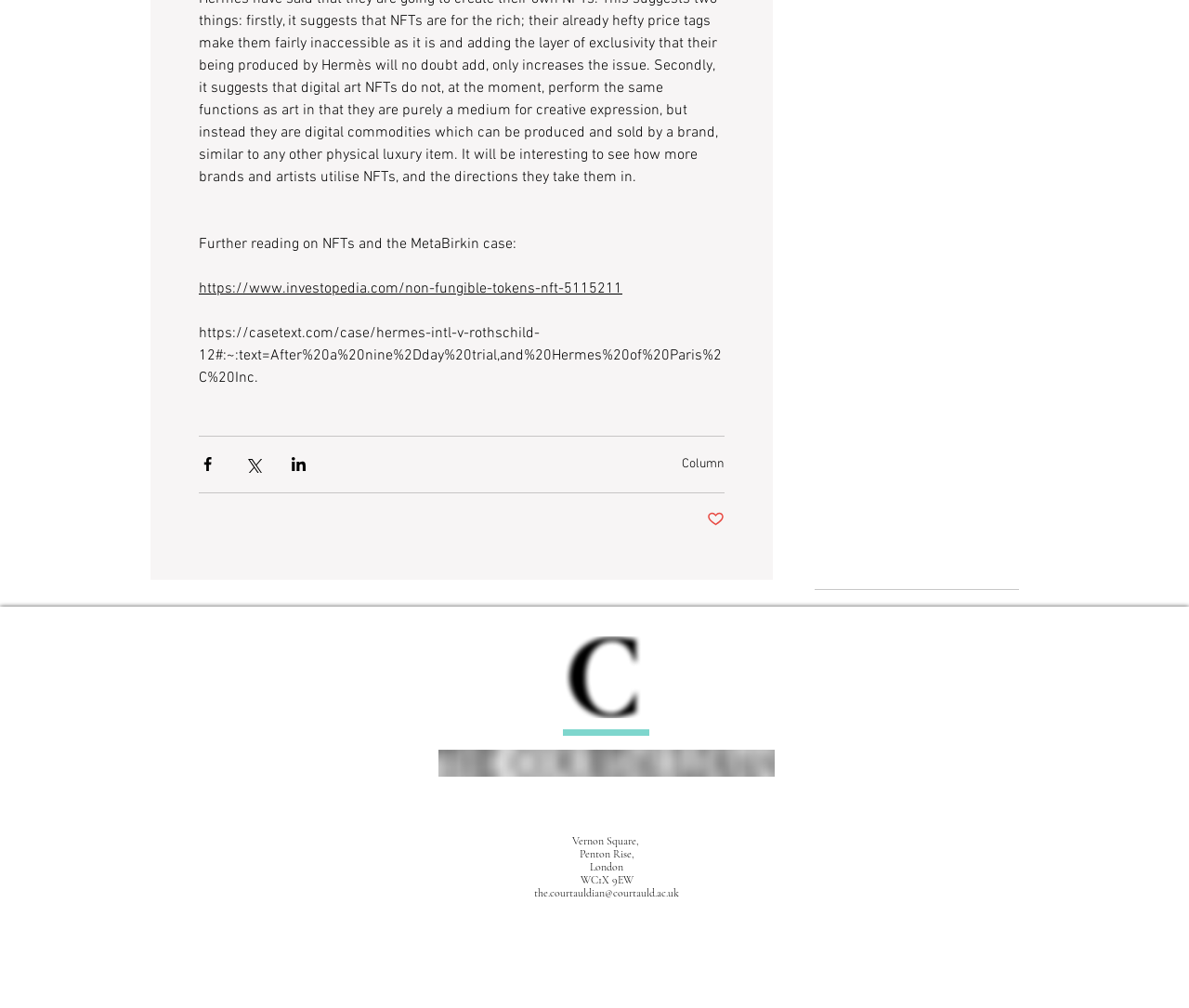Please find the bounding box for the following UI element description. Provide the coordinates in (top-left x, top-left y, bottom-right x, bottom-right y) format, with values between 0 and 1: aria-label="Black Instagram Icon"

[0.527, 0.783, 0.55, 0.81]